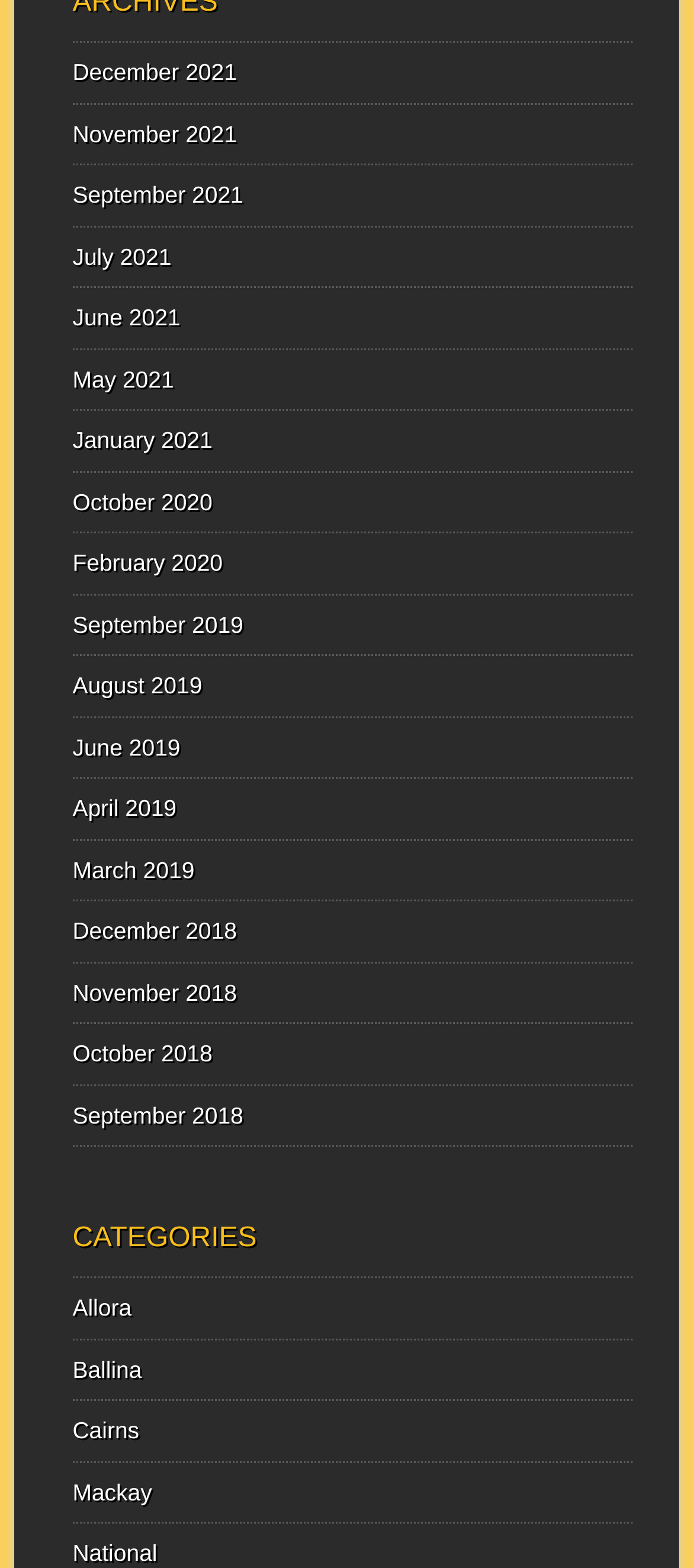What are the categories listed?
Based on the screenshot, respond with a single word or phrase.

CATEGORIES